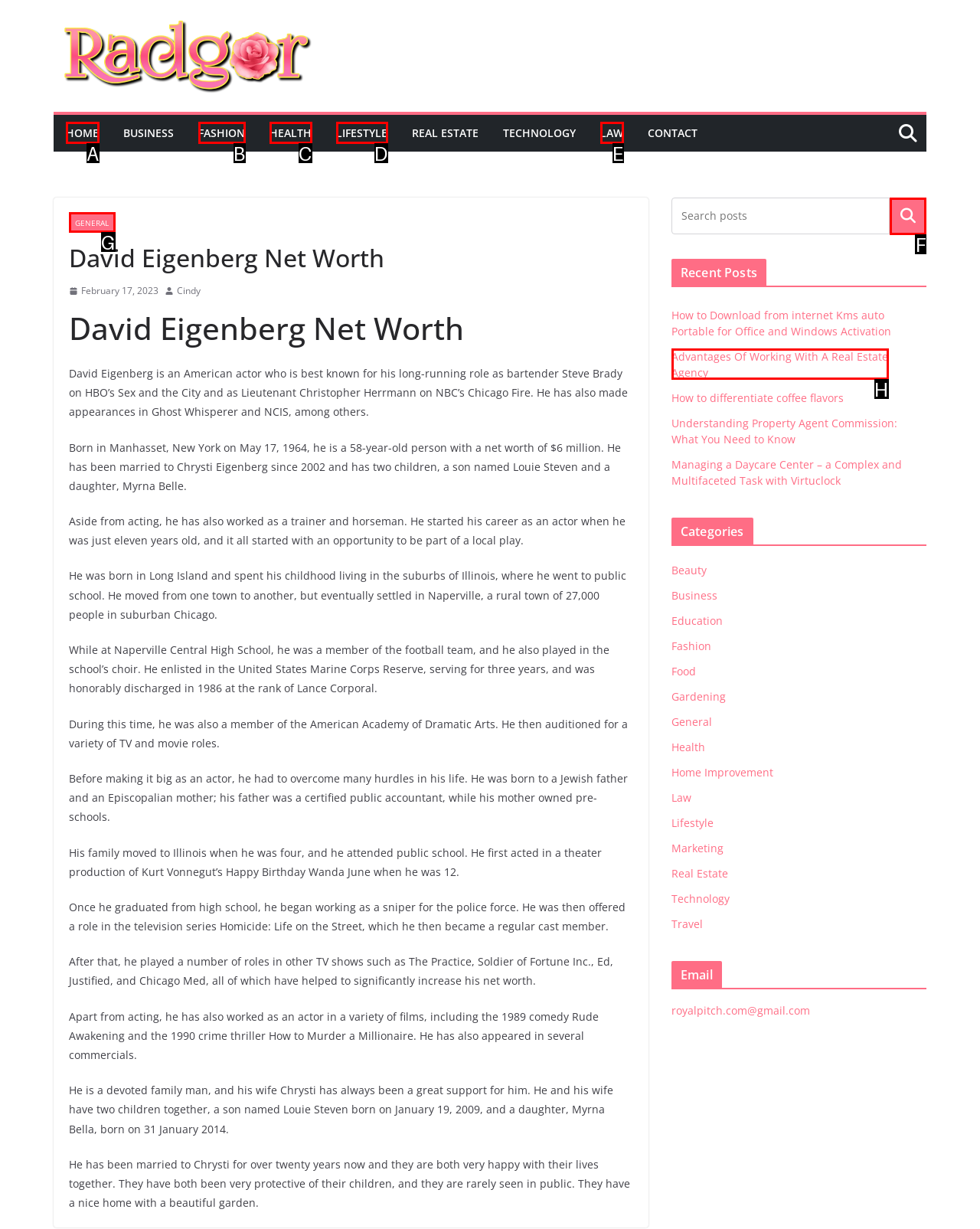Find the correct option to complete this instruction: Search for something. Reply with the corresponding letter.

F